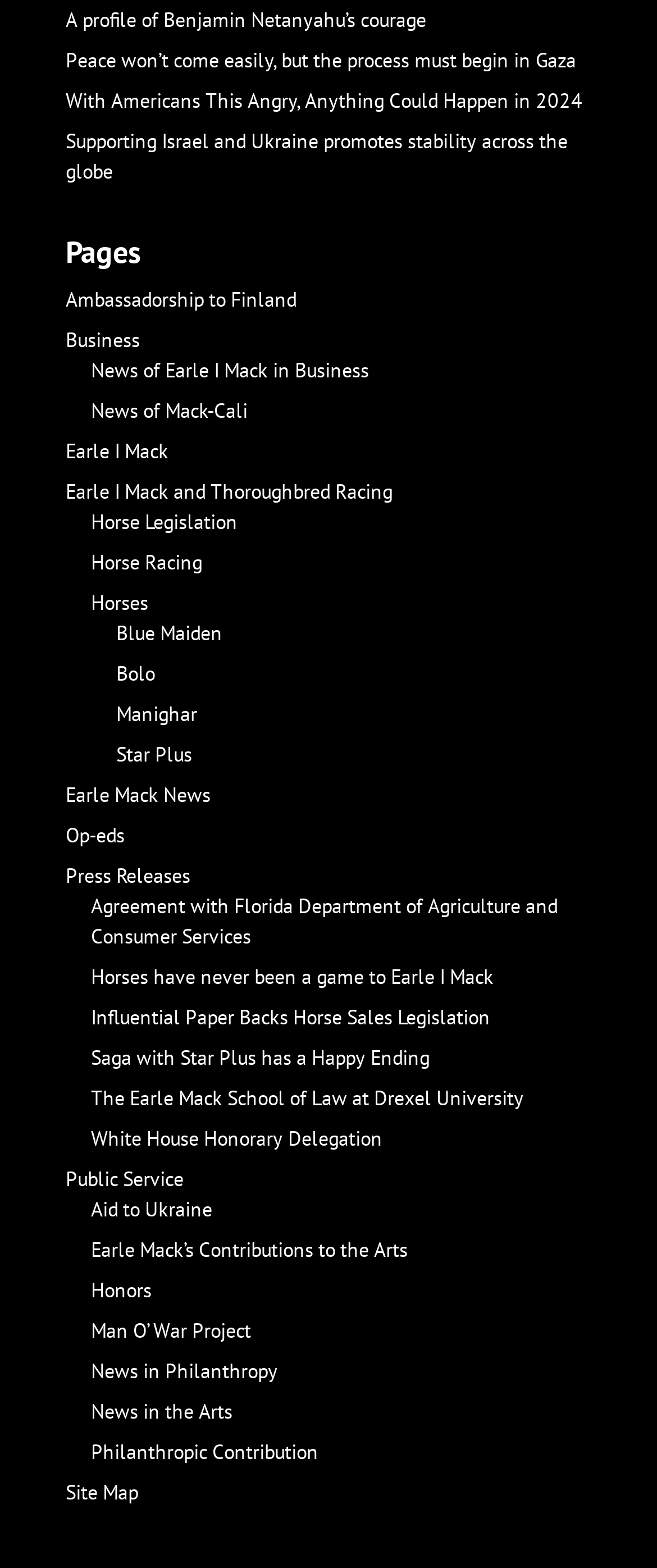What is the topic of the link 'Aid to Ukraine'?
Using the details from the image, give an elaborate explanation to answer the question.

The link 'Aid to Ukraine' is under the category 'Public Service' and has the text 'Aid to Ukraine', so the topic of the link is Ukraine.